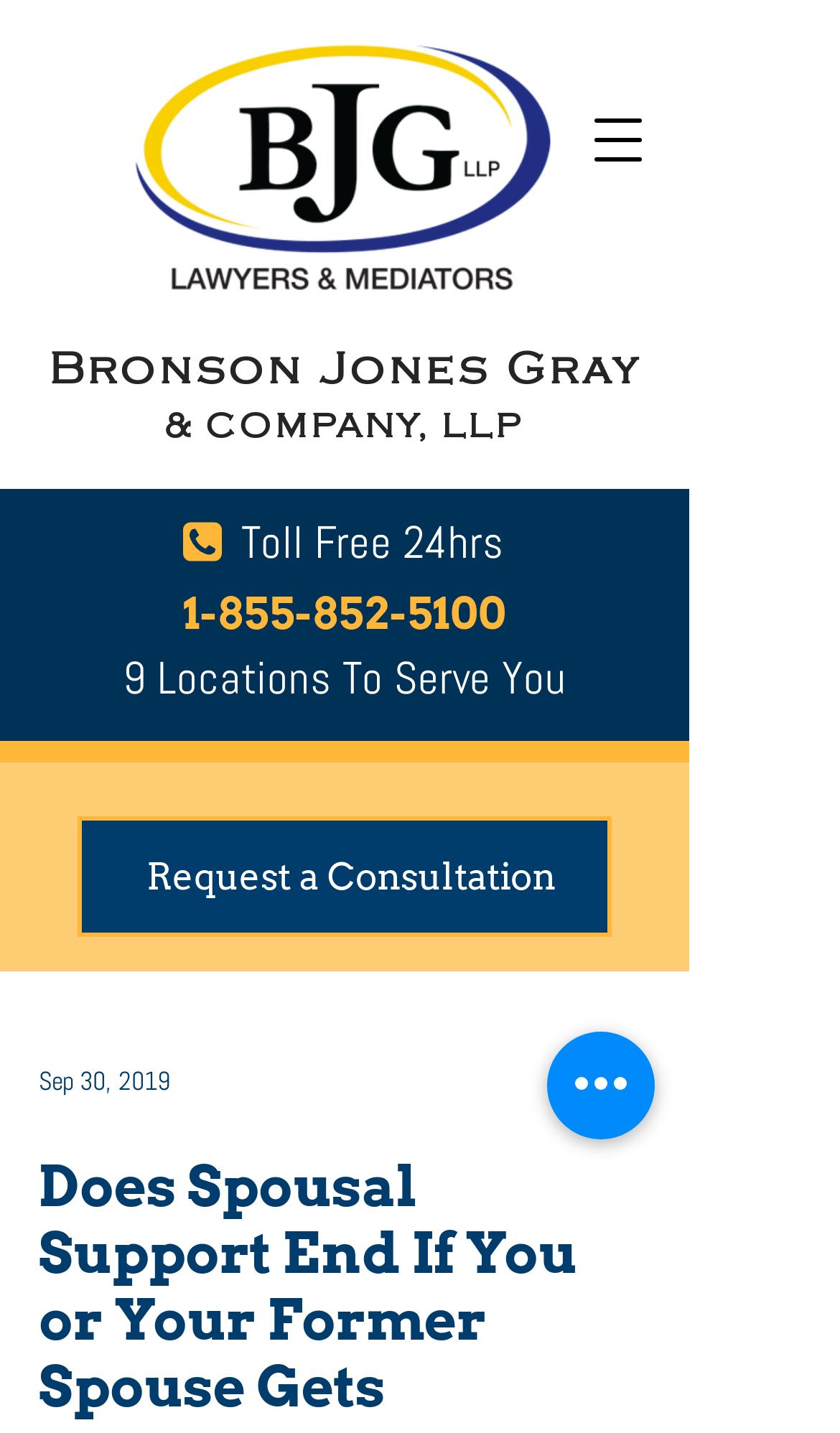Provide a thorough summary of the webpage.

The webpage appears to be a law firm's website, specifically Bronson Jones & Company LLP, with a focus on spousal support lawyers in British Columbia. 

At the top left of the page, there is a logo of the law firm, which is also a link, accompanied by an image. To the right of the logo, there is a button to open the navigation menu. 

Below the logo, there is a section with the law firm's name, "& COMPANY, LLP", followed by a "Toll Free 24hrs" label and a phone number, "1-855-852-5100", which is also a link. 

Further down, there is a section that reads "9 Locations To Serve You". 

On the right side of the page, there is a prominent call-to-action button, "Request a Consultation", which is a link. Below this button, there is a date, "Sep 30, 2019", which may indicate a news article or a blog post. 

At the bottom right of the page, there is a "Quick actions" button.